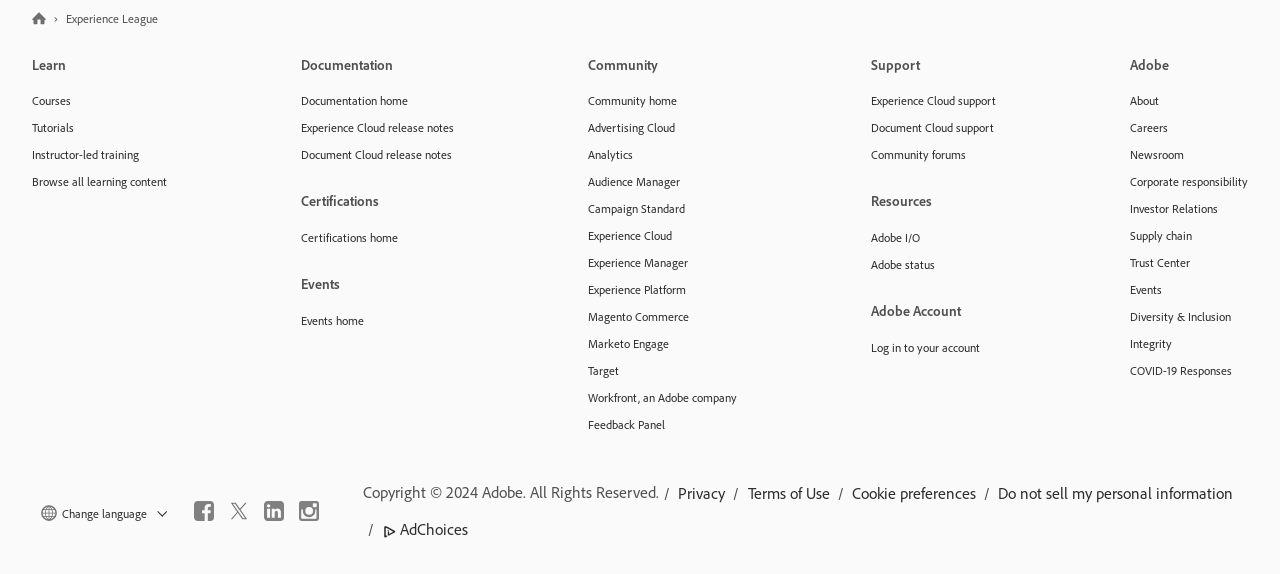What is the purpose of the 'Feedback Panel' link?
Please give a detailed and elaborate answer to the question.

The 'Feedback Panel' link is located under the 'Community' heading, which implies that it is related to community engagement. The name 'Feedback Panel' suggests that it is a platform for users to provide feedback, which is a common feature in online communities.